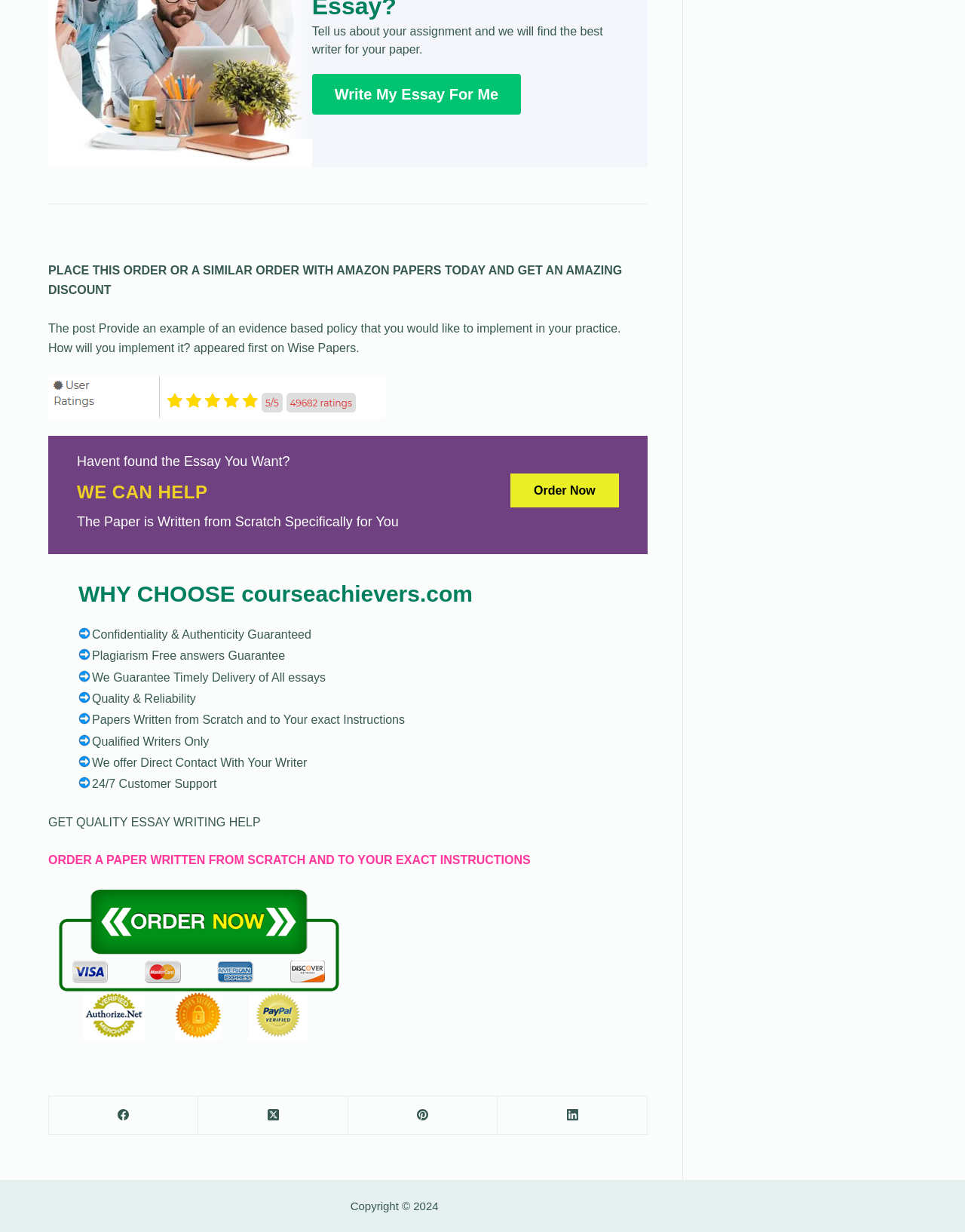What is the main purpose of this website?
Answer the question in as much detail as possible.

The website appears to be an essay writing service, as indicated by the text 'Tell us about your assignment and we will find the best writer for your paper.' and the presence of links such as 'Write My Essay For Me' and 'Order Now'.